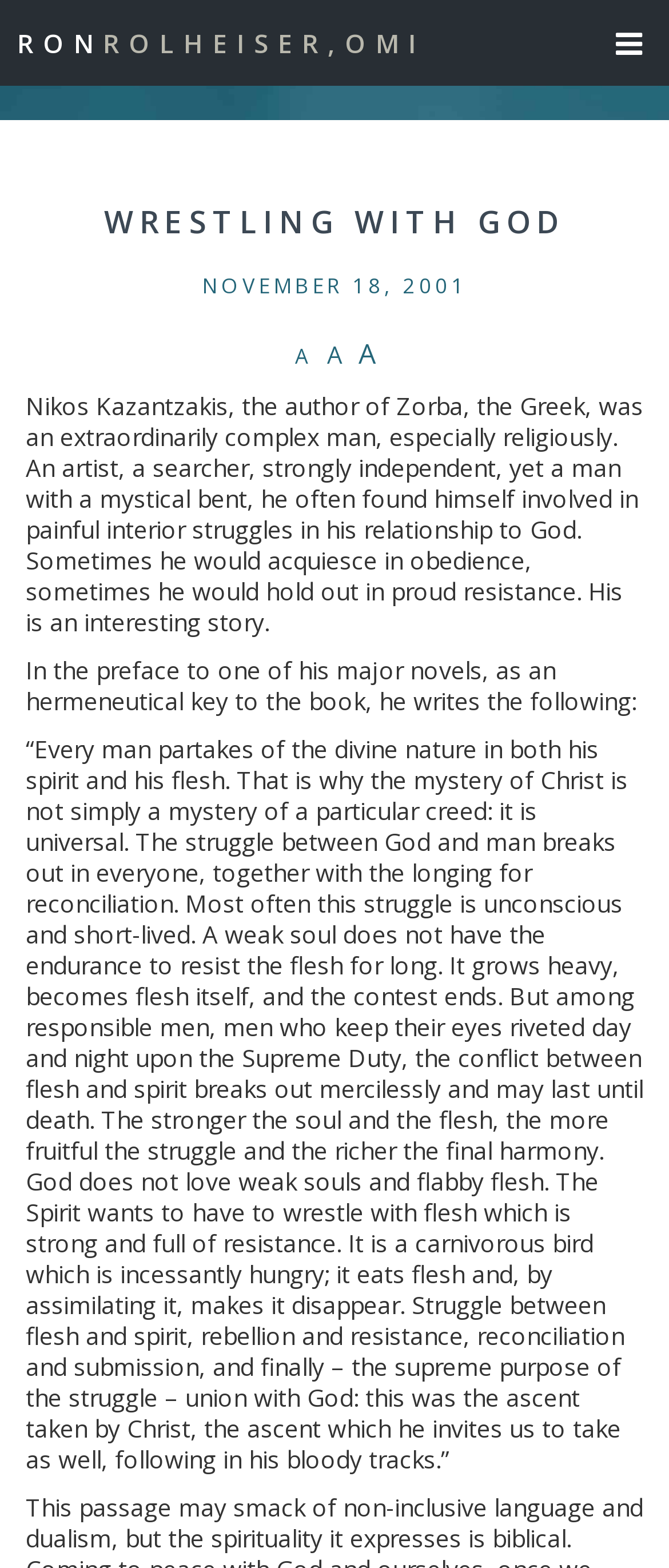Reply to the question with a single word or phrase:
Who is the author of the article?

Fr. Ron Rolheiser, OMI